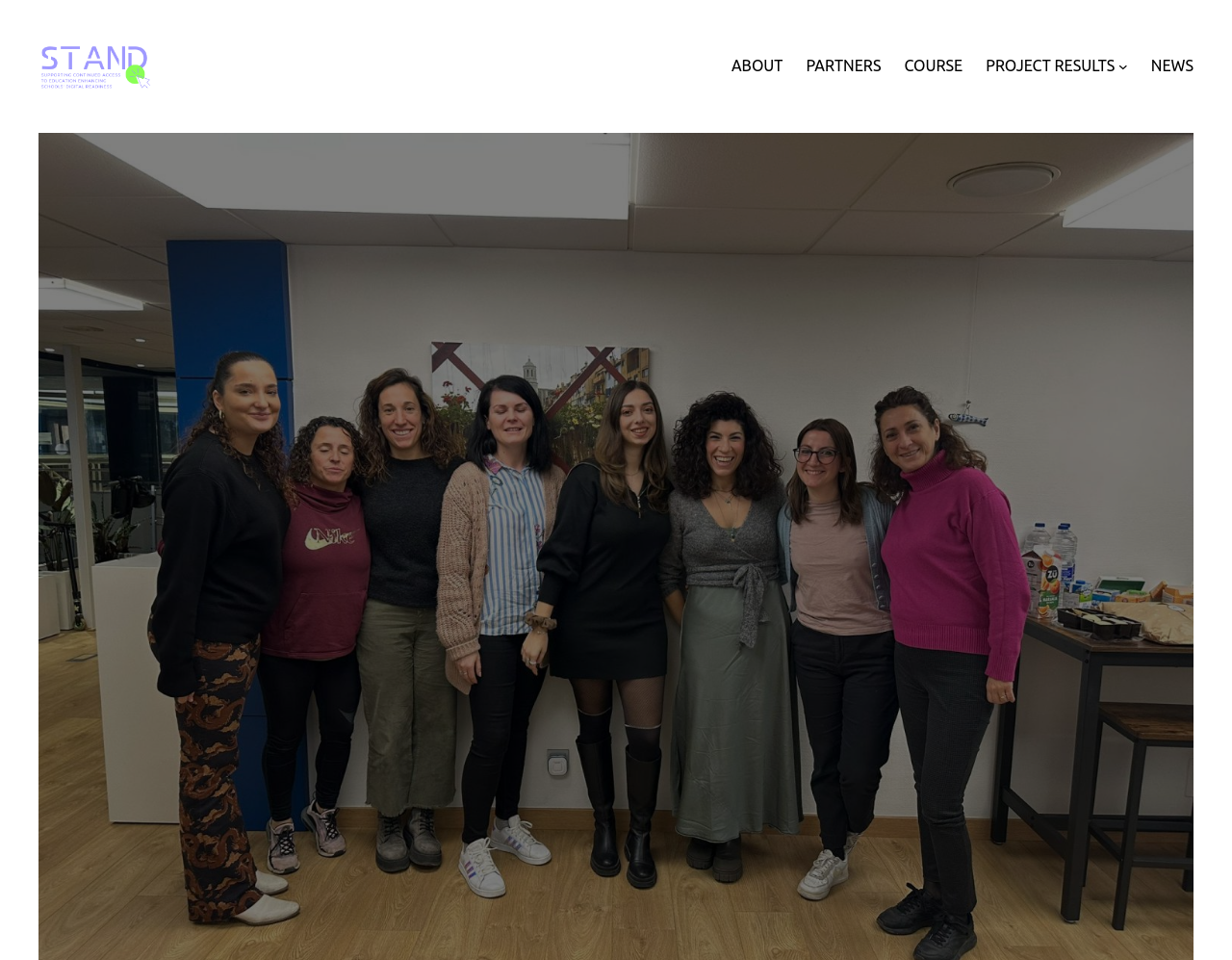Refer to the image and provide an in-depth answer to the question: 
What is the position of the 'PARTNERS' link?

The 'PARTNERS' link is located at the top of the webpage, and its bounding box coordinates are [0.654, 0.056, 0.715, 0.082]. By comparing its y1 and y2 coordinates with those of other links, we can determine that it is the second link from the left.